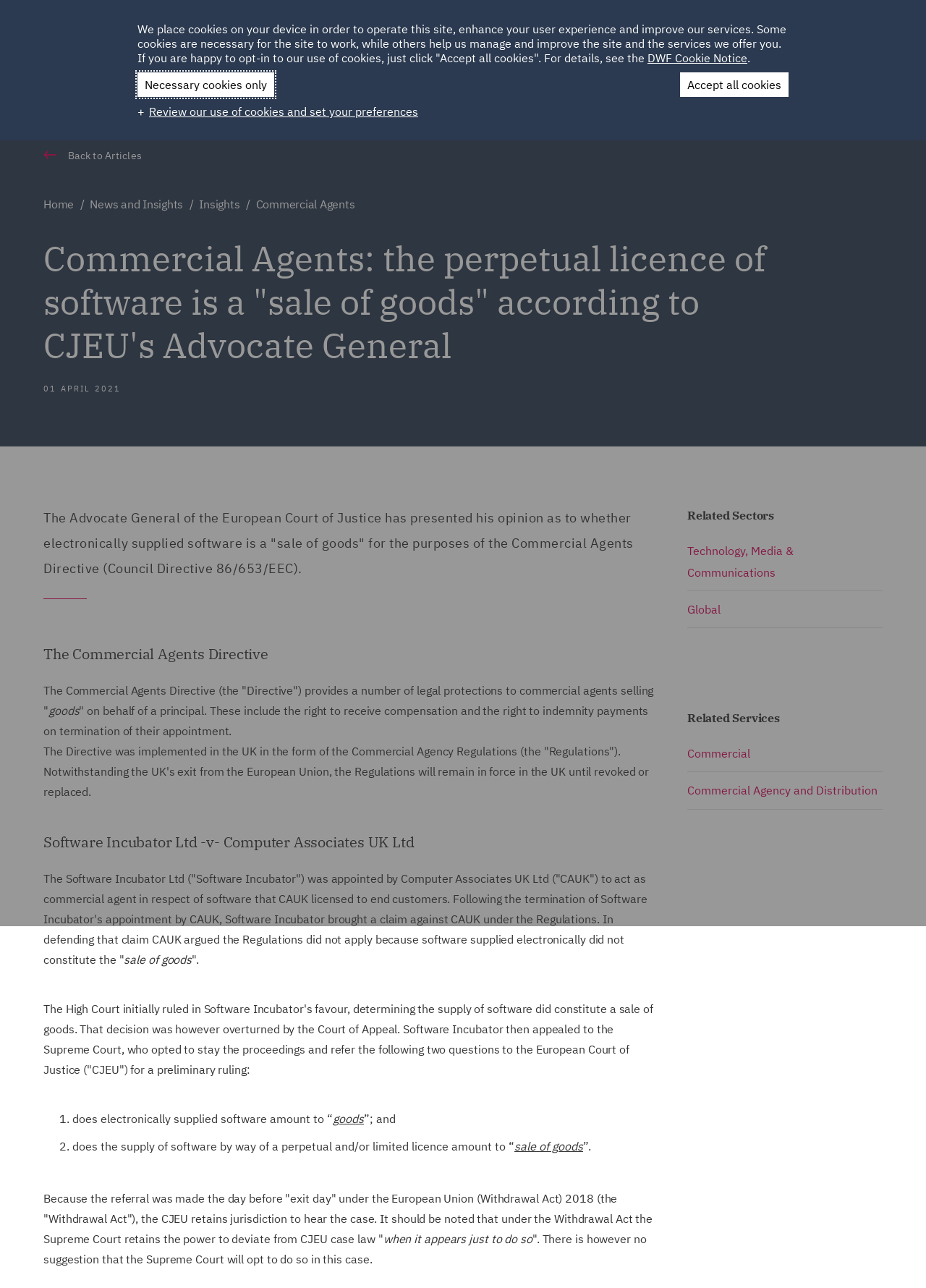Please find the bounding box coordinates for the clickable element needed to perform this instruction: "View 'Technology, Media & Communications' sector".

[0.742, 0.422, 0.857, 0.45]